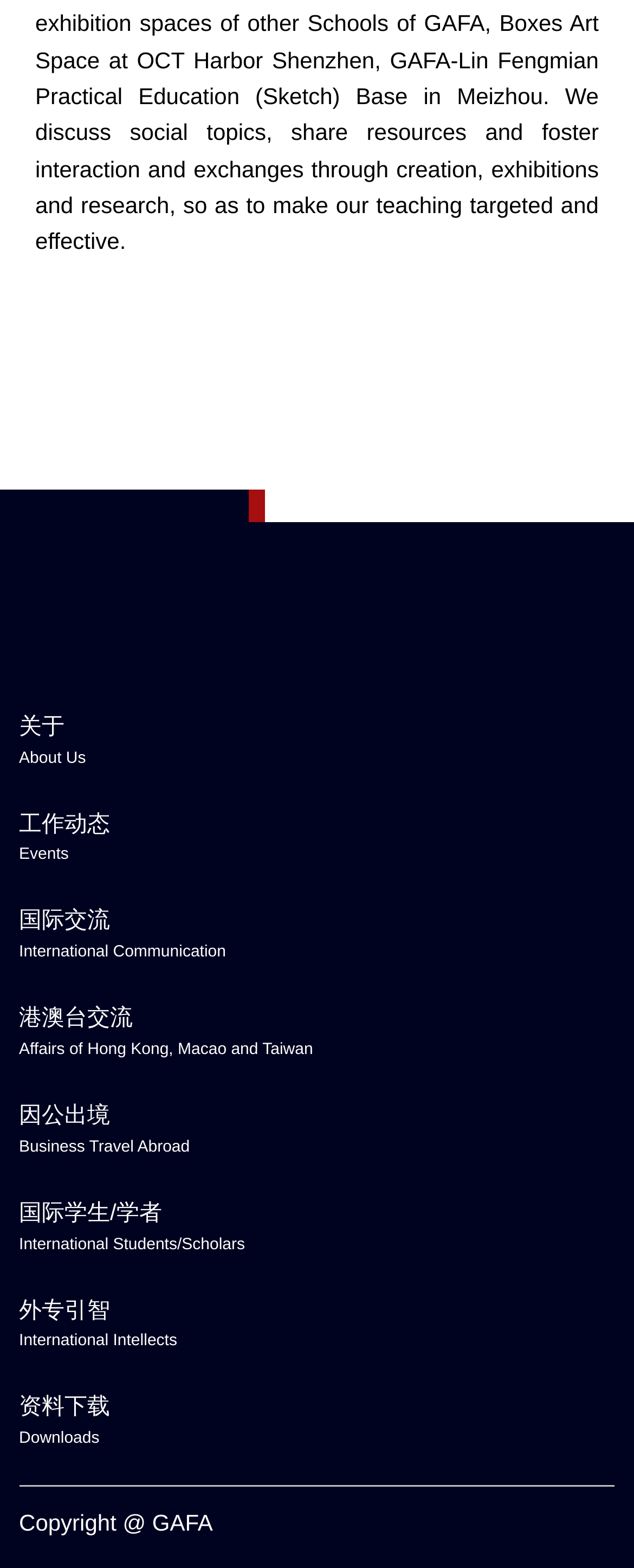Please identify the bounding box coordinates of the region to click in order to complete the given instruction: "Click About Us". The coordinates should be four float numbers between 0 and 1, i.e., [left, top, right, bottom].

[0.03, 0.451, 0.735, 0.492]